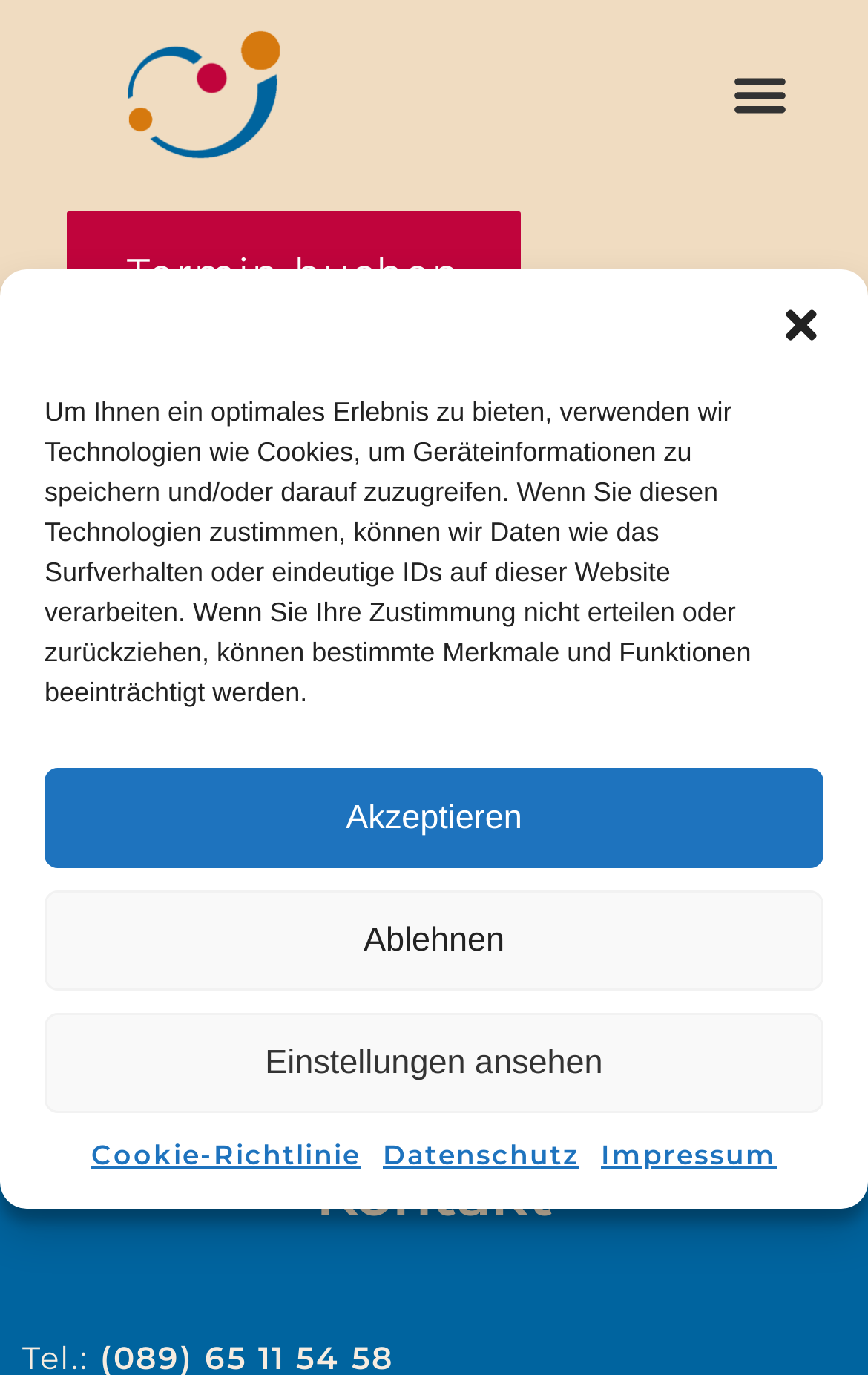Provide your answer in a single word or phrase: 
What is the name of the creator of the website?

Webschmiede Schmidt